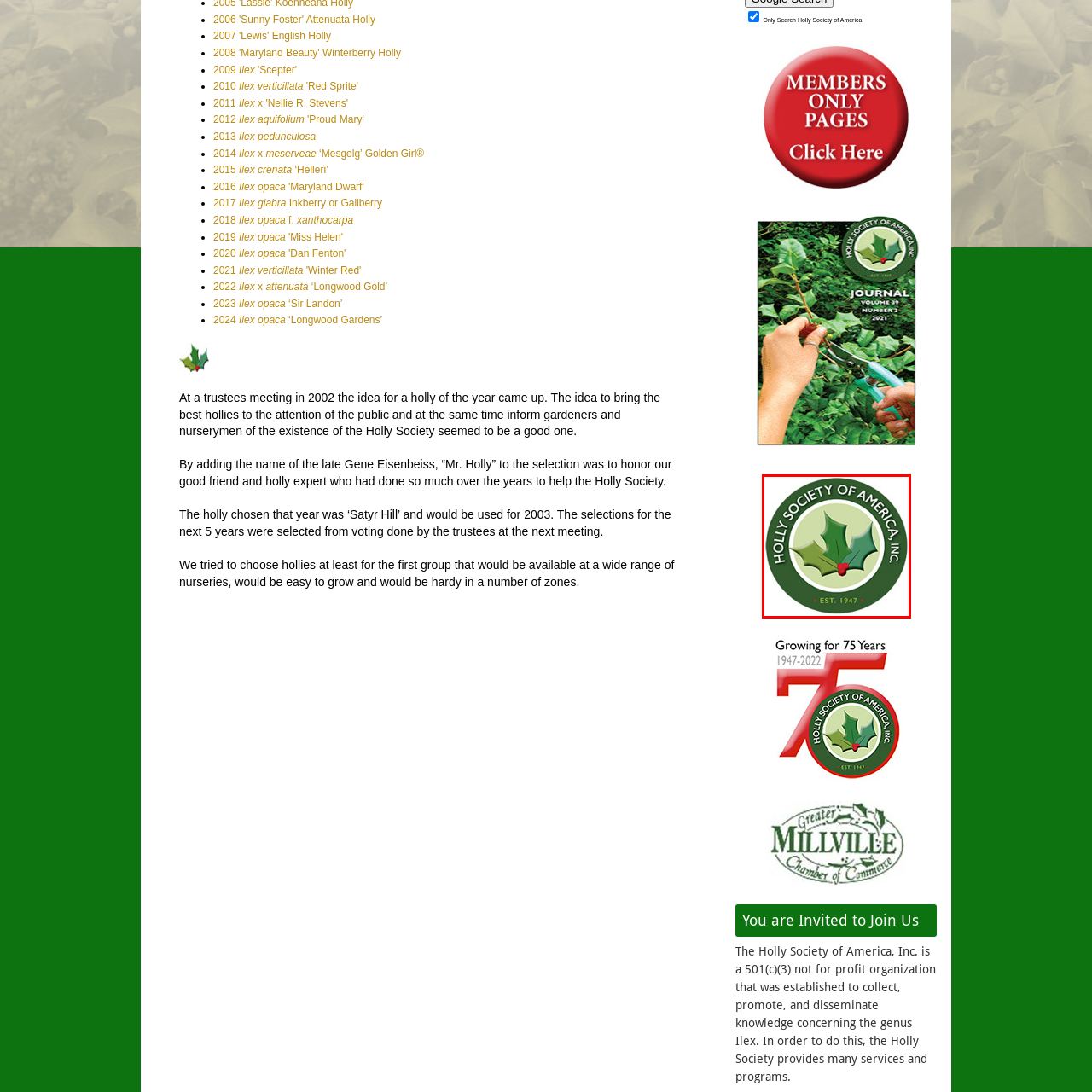Provide a detailed account of the visual content within the red-outlined section of the image.

This image features the logo of the **Holly Society of America, Inc.**, established in 1947. The emblem showcases a vibrant green circular design with stylized holly leaves and berries at the center, symbolizing the society’s dedication to the genus *Ilex*, commonly known for its beautiful holly plants. The text "HOLLY SOCIETY OF AMERICA, INC." prominently surrounds the central icon, reinforcing the society's identity. This organization is committed to collecting, promoting, and disseminating knowledge about holly, and serves as a vital resource for nurseries and gardening enthusiasts alike.